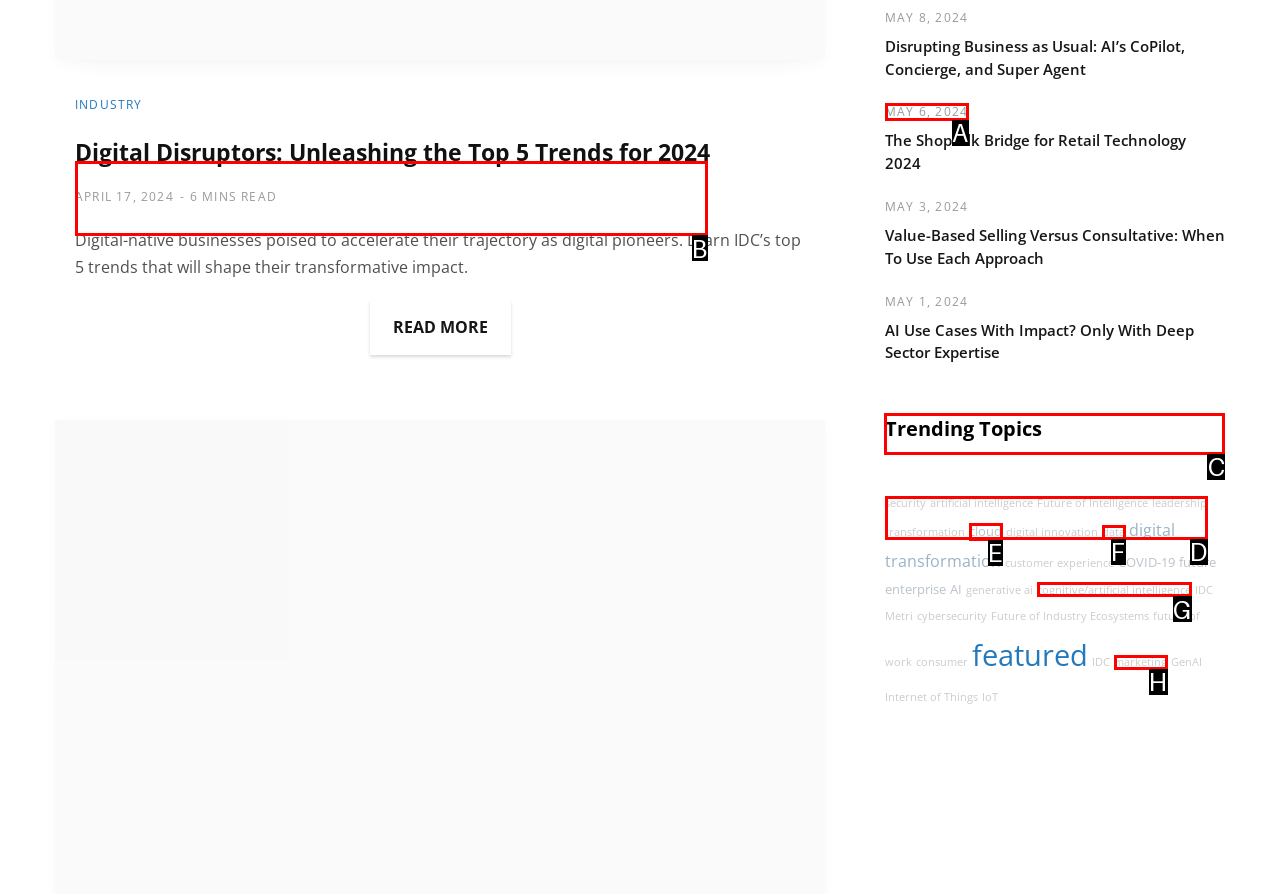Specify which element within the red bounding boxes should be clicked for this task: View 'Trending Topics' Respond with the letter of the correct option.

C